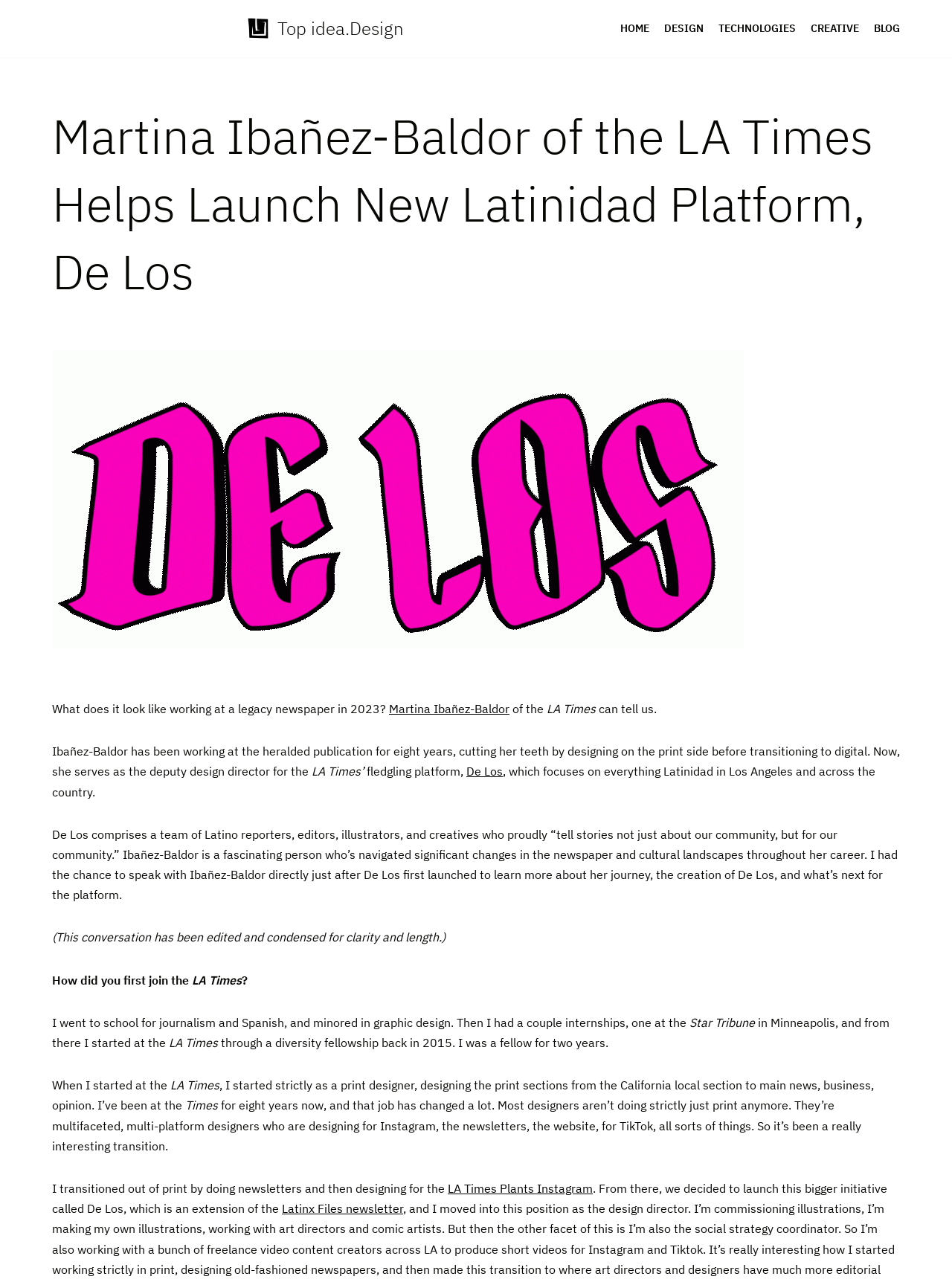Identify the bounding box coordinates for the UI element described by the following text: "Latinx Files newsletter". Provide the coordinates as four float numbers between 0 and 1, in the format [left, top, right, bottom].

[0.296, 0.935, 0.423, 0.946]